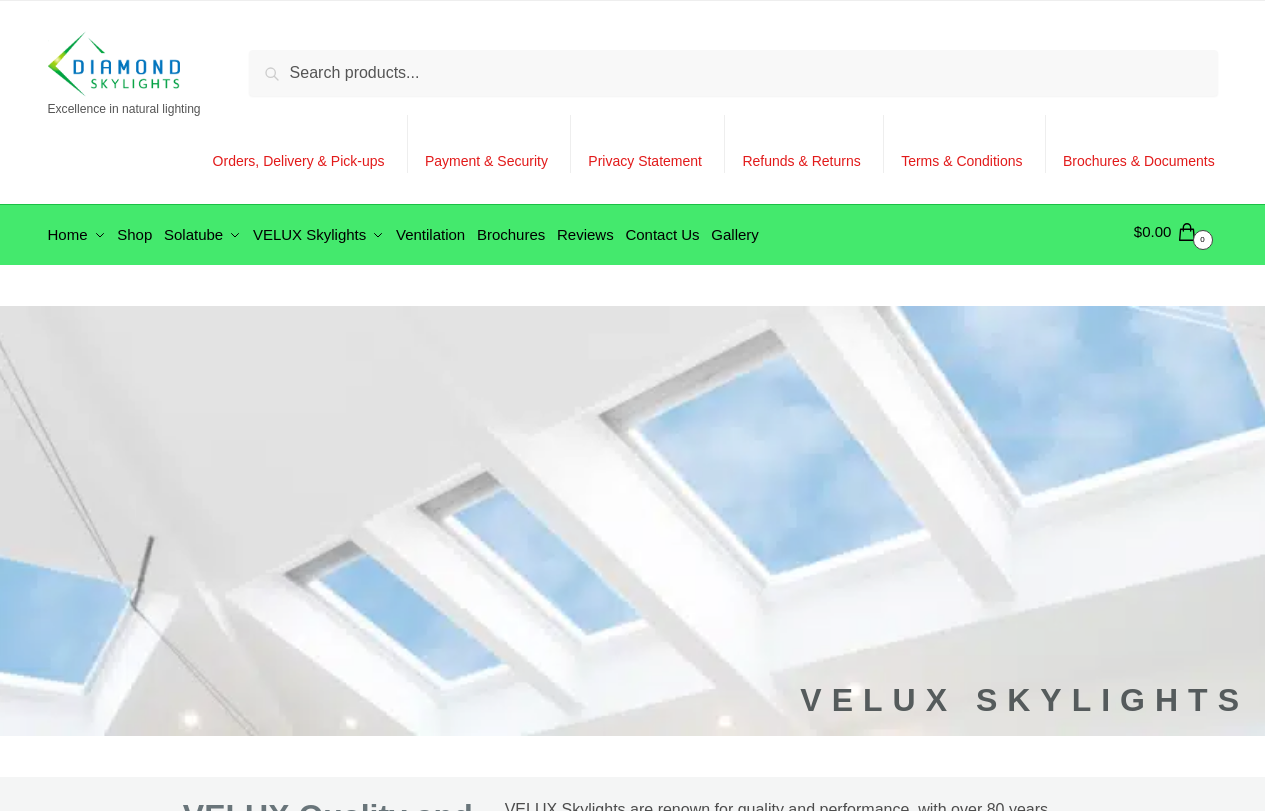Can I find information about orders and delivery on the webpage?
Kindly answer the question with as much detail as you can.

I can find information about orders and delivery on the webpage because there is a link element with the label 'Orders, Delivery & Pick-ups' in the secondary navigation, indicating that the webpage provides information about orders and delivery.